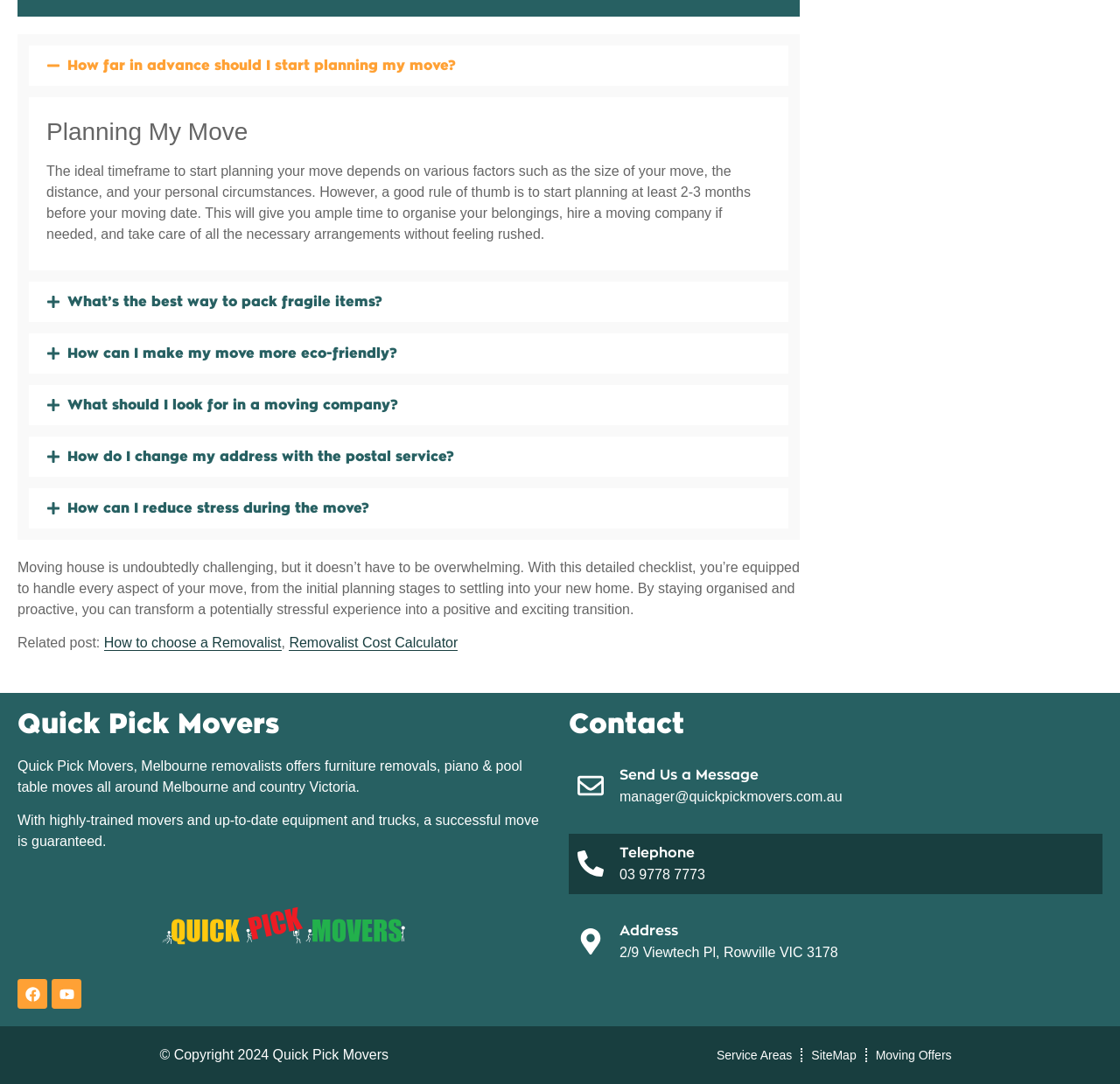What is the purpose of the webpage?
Look at the image and answer the question using a single word or phrase.

To provide moving tips and services